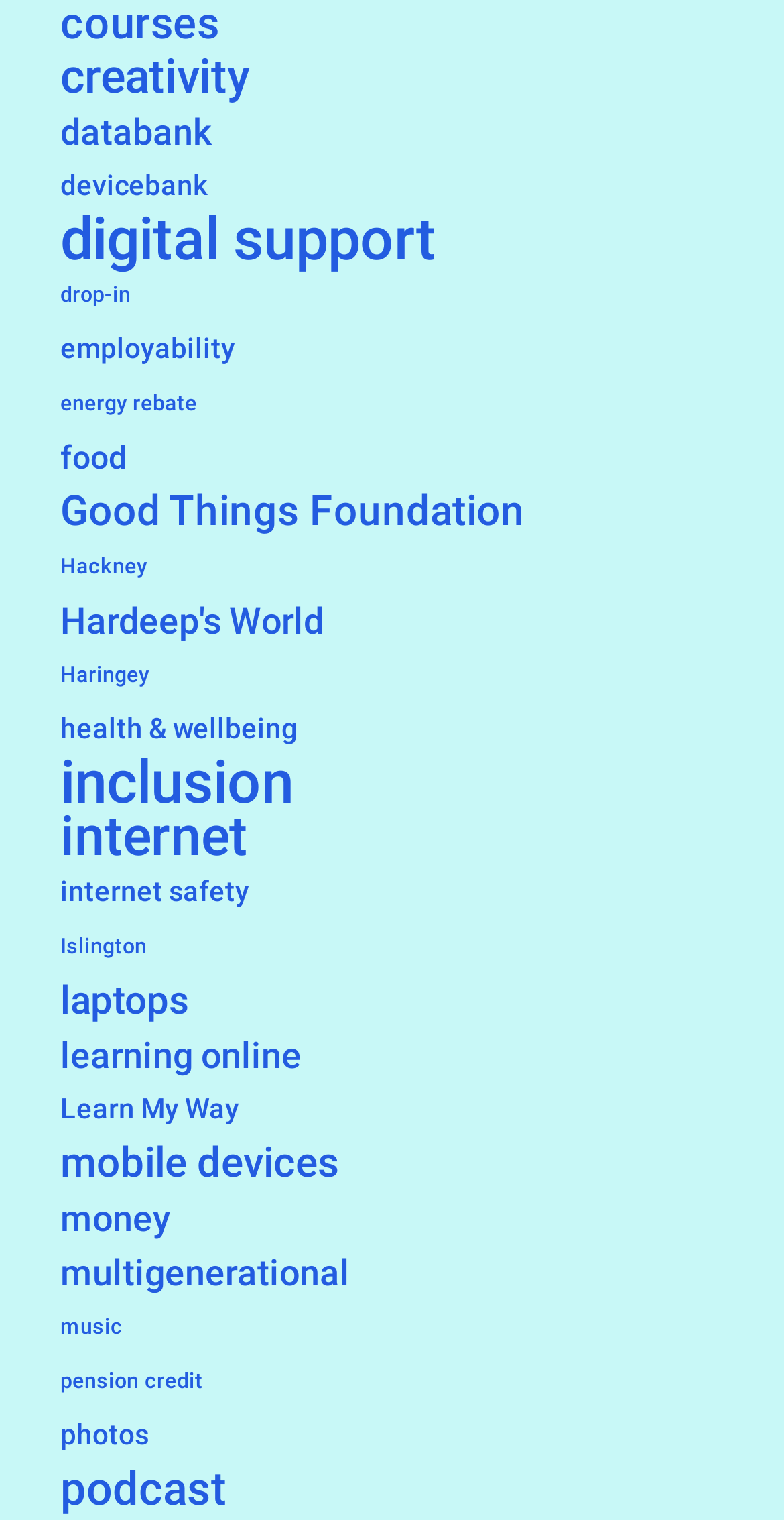Can you pinpoint the bounding box coordinates for the clickable element required for this instruction: "Browse internet safety resources"? The coordinates should be four float numbers between 0 and 1, i.e., [left, top, right, bottom].

[0.077, 0.569, 0.923, 0.605]